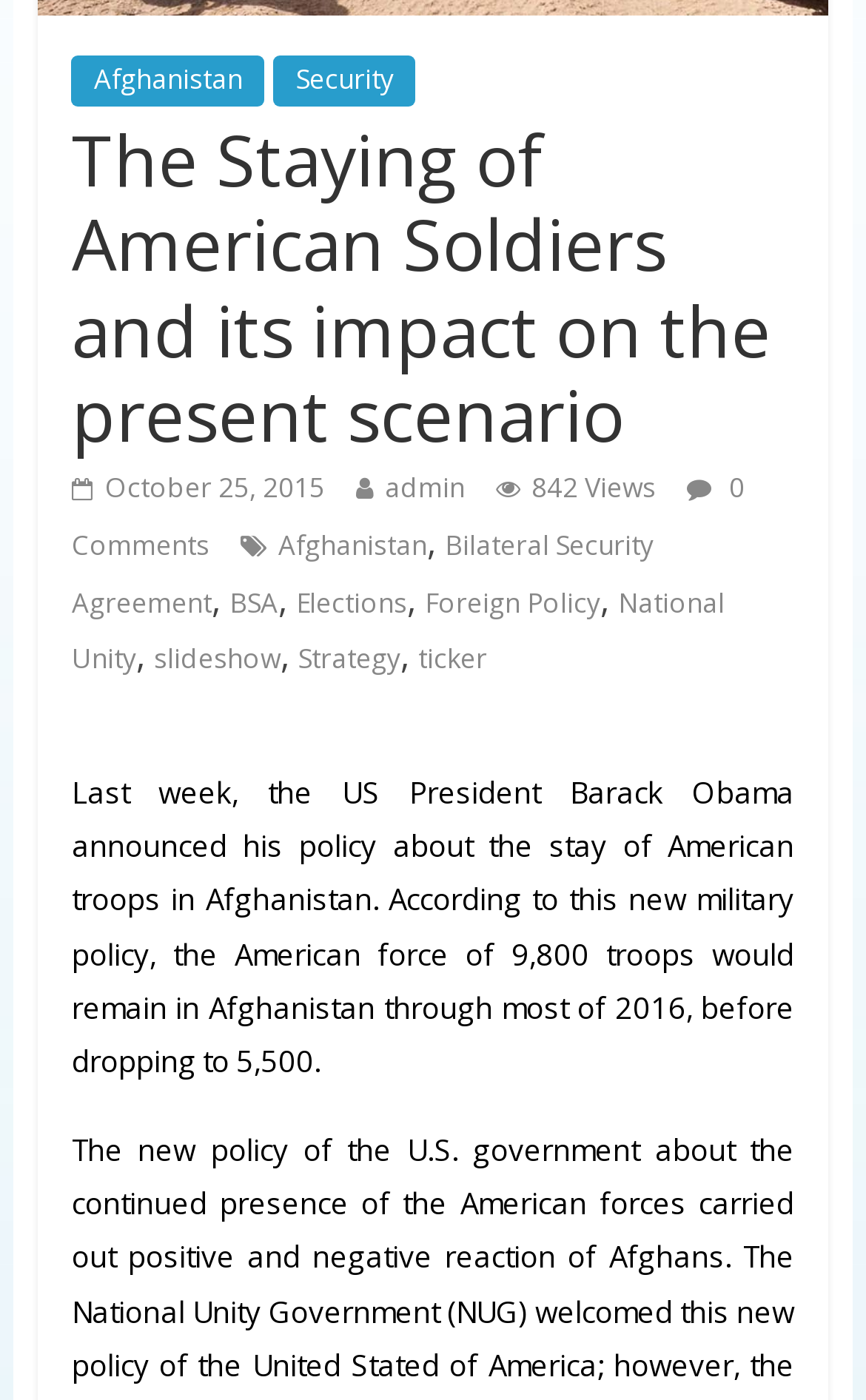Given the element description "Elections", identify the bounding box of the corresponding UI element.

[0.342, 0.416, 0.47, 0.443]